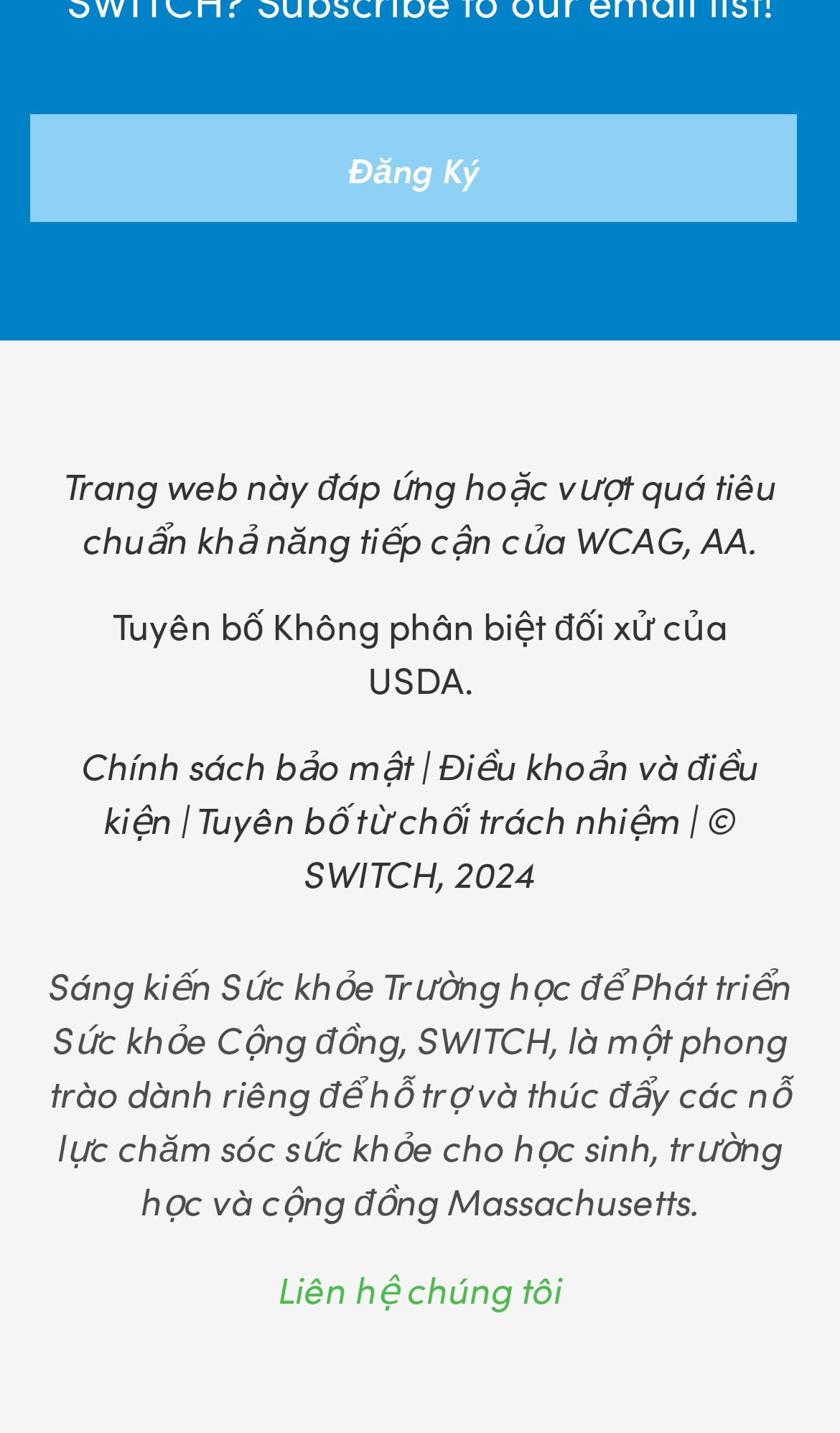How many links are there at the top of the webpage?
Provide an in-depth and detailed answer to the question.

There is only one link 'Đăng Ký' located at the top of the webpage, which can be found by examining the bounding box coordinates of the link element.